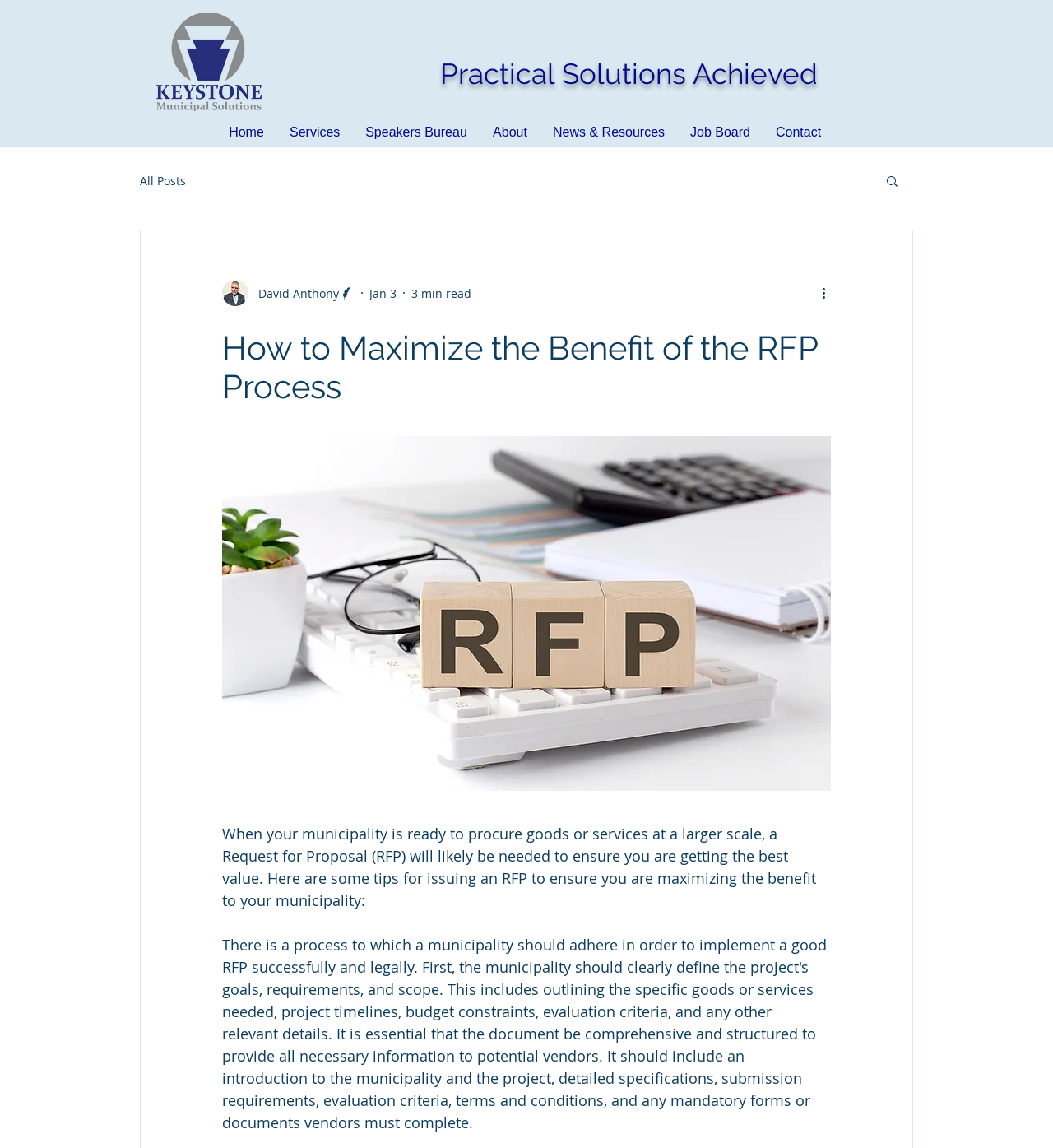Determine the main heading of the webpage and generate its text.

How to Maximize the Benefit of the RFP Process